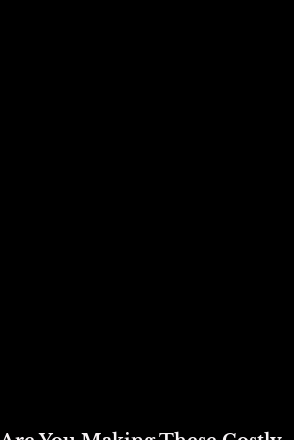Respond to the question below with a single word or phrase: What is the purpose of the article?

Educate readers on gaming strategies